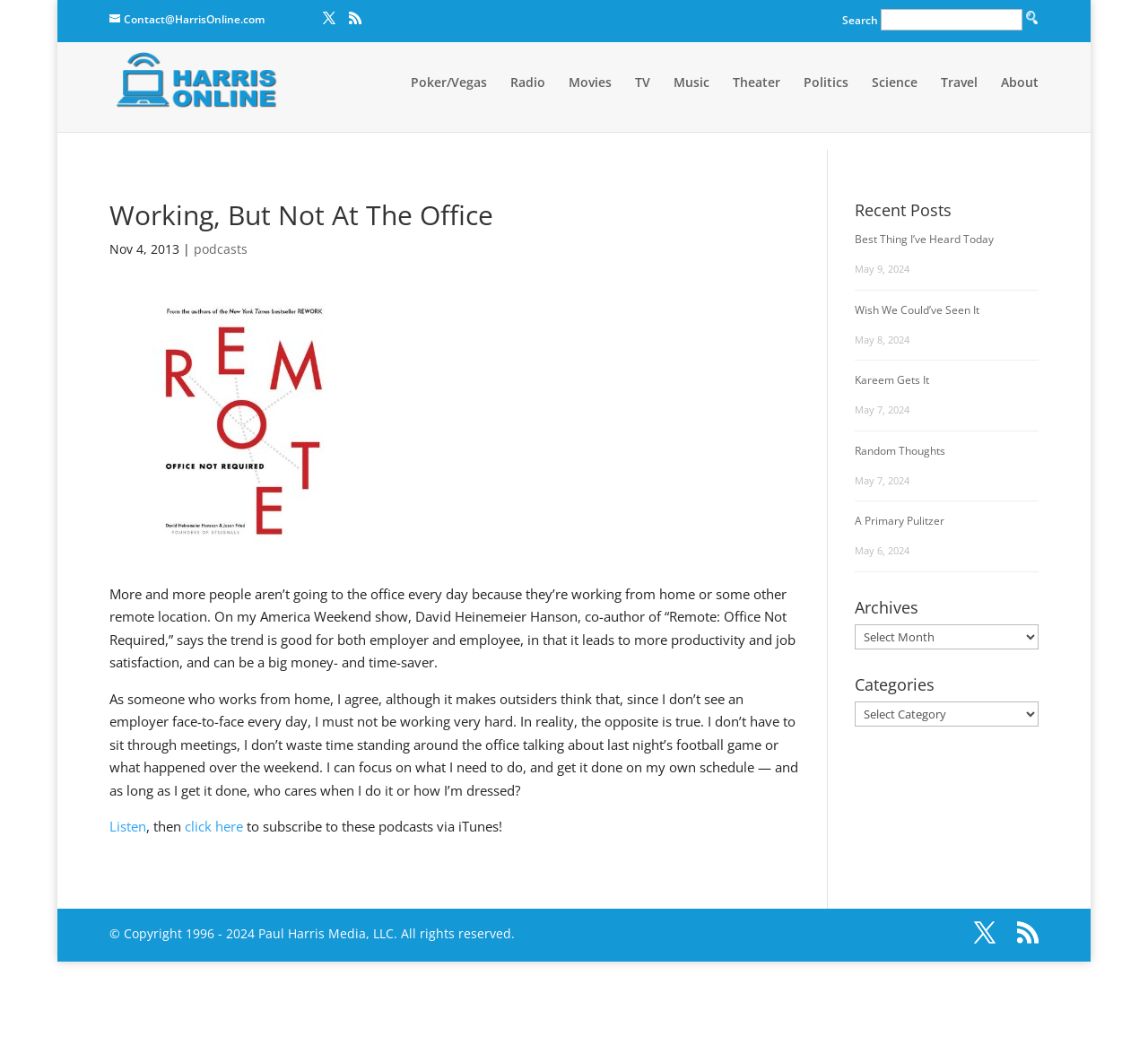Please specify the bounding box coordinates of the area that should be clicked to accomplish the following instruction: "Go to the About page". The coordinates should consist of four float numbers between 0 and 1, i.e., [left, top, right, bottom].

[0.872, 0.072, 0.905, 0.117]